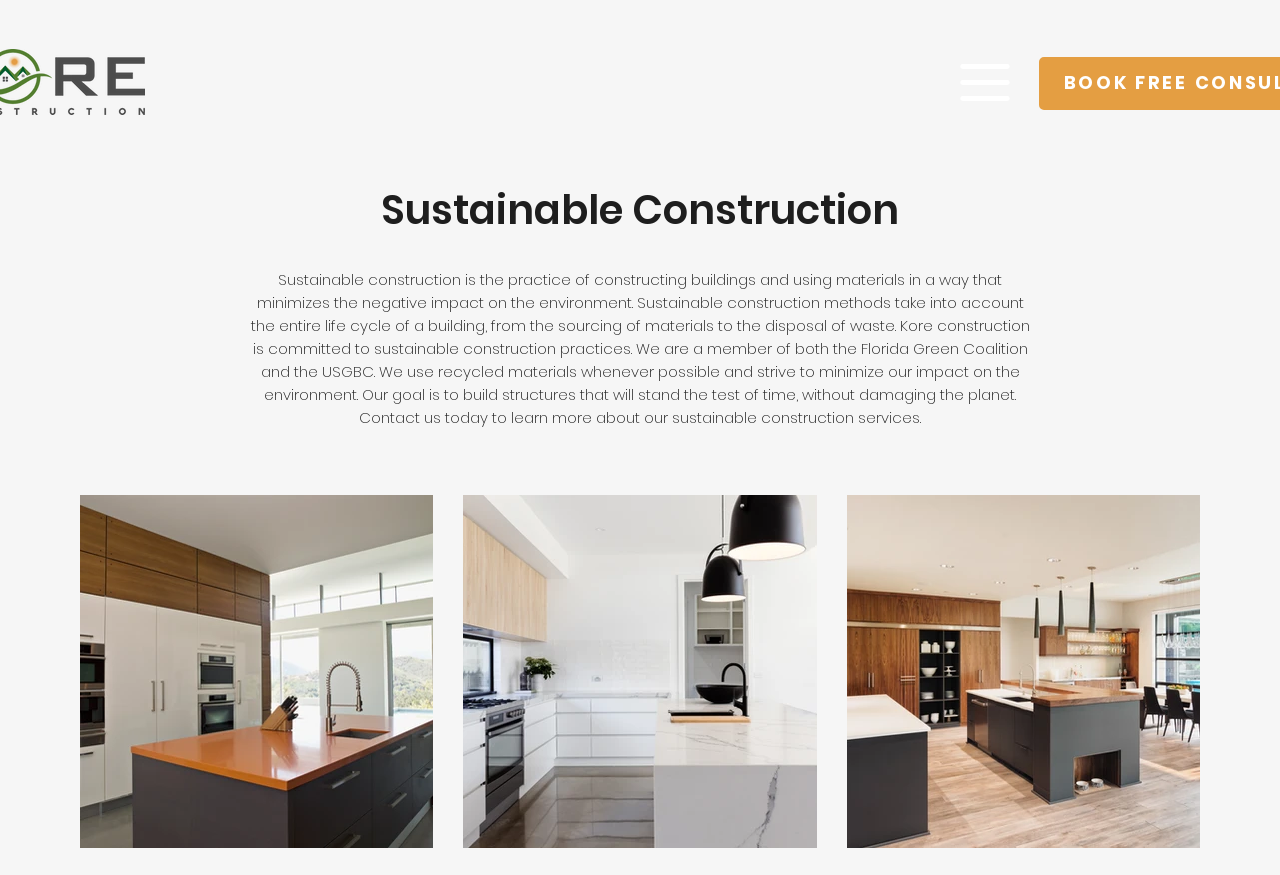What is the purpose of sustainable construction methods? Using the information from the screenshot, answer with a single word or phrase.

To minimize environmental impact